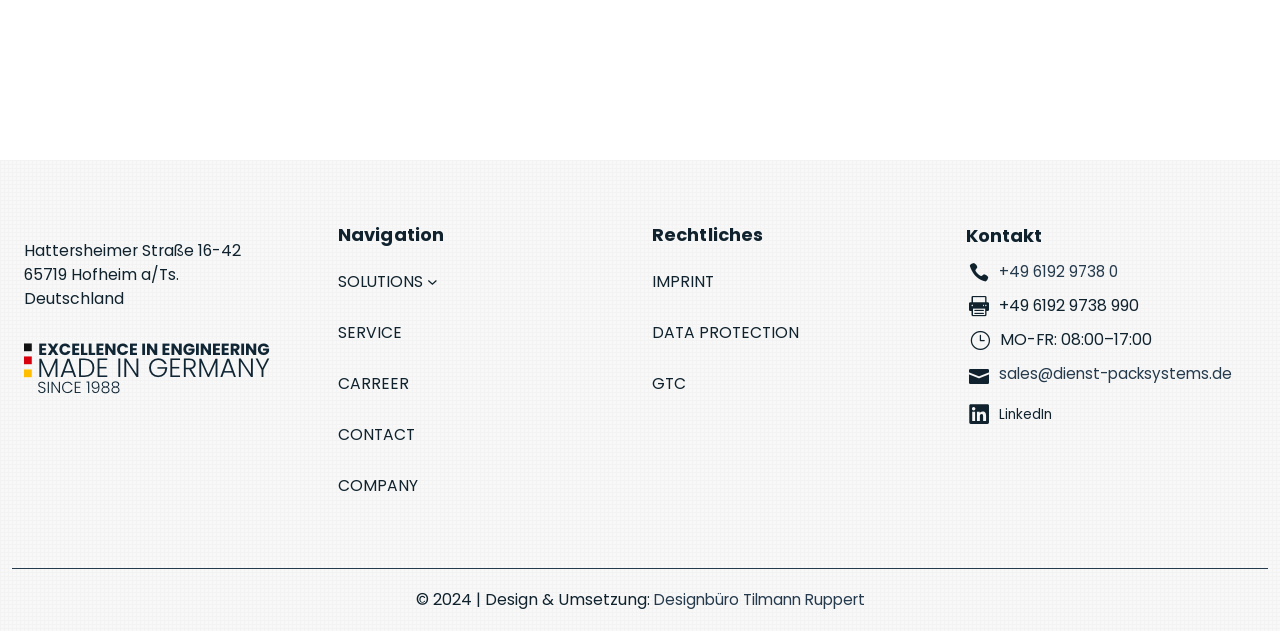Identify the bounding box for the given UI element using the description provided. Coordinates should be in the format (top-left x, top-left y, bottom-right x, bottom-right y) and must be between 0 and 1. Here is the description: +49 6192 9738 0

[0.78, 0.414, 0.873, 0.447]